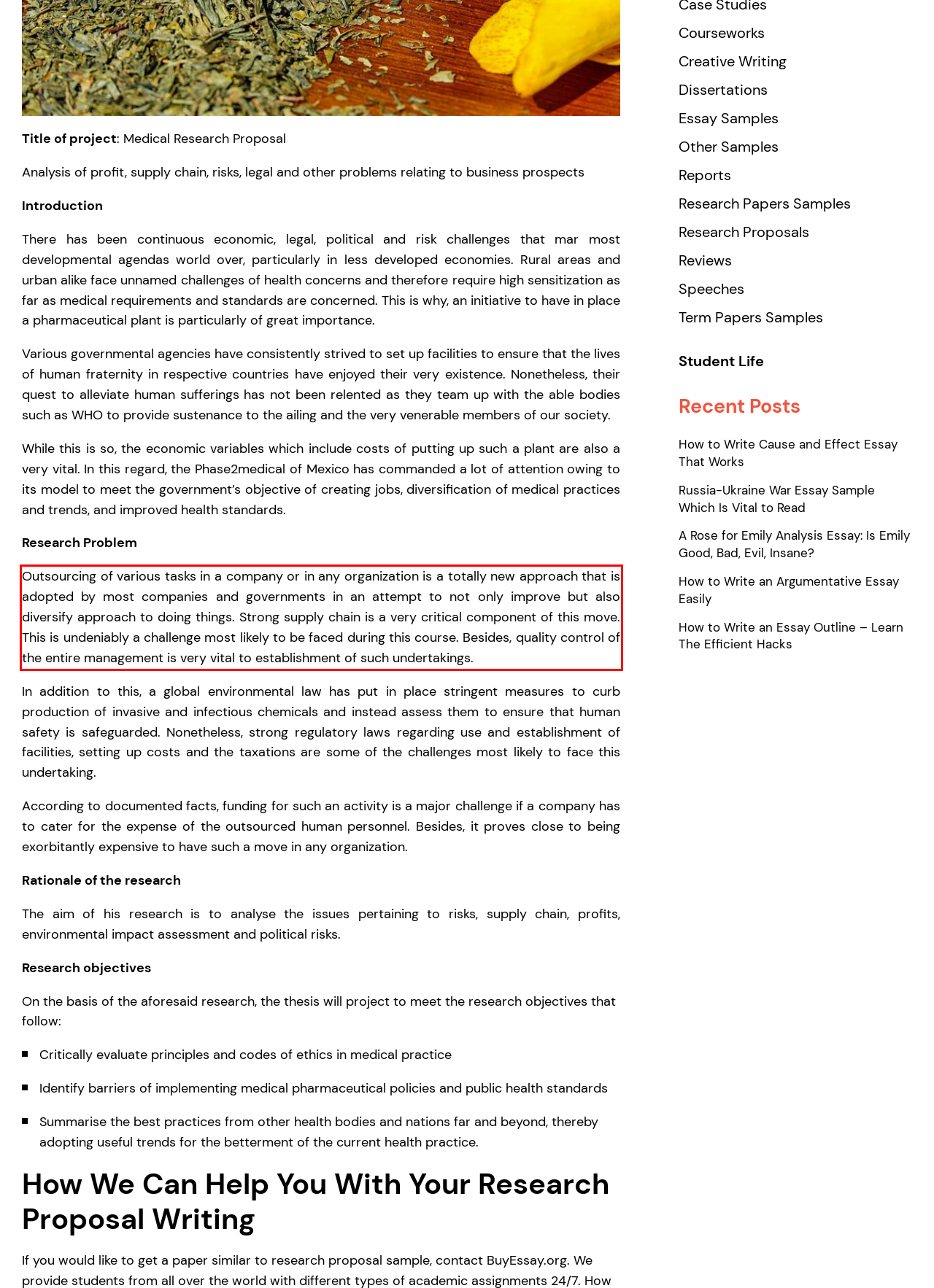From the provided screenshot, extract the text content that is enclosed within the red bounding box.

Outsourcing of various tasks in a company or in any organization is a totally new approach that is adopted by most companies and governments in an attempt to not only improve but also diversify approach to doing things. Strong supply chain is a very critical component of this move. This is undeniably a challenge most likely to be faced during this course. Besides, quality control of the entire management is very vital to establishment of such undertakings.